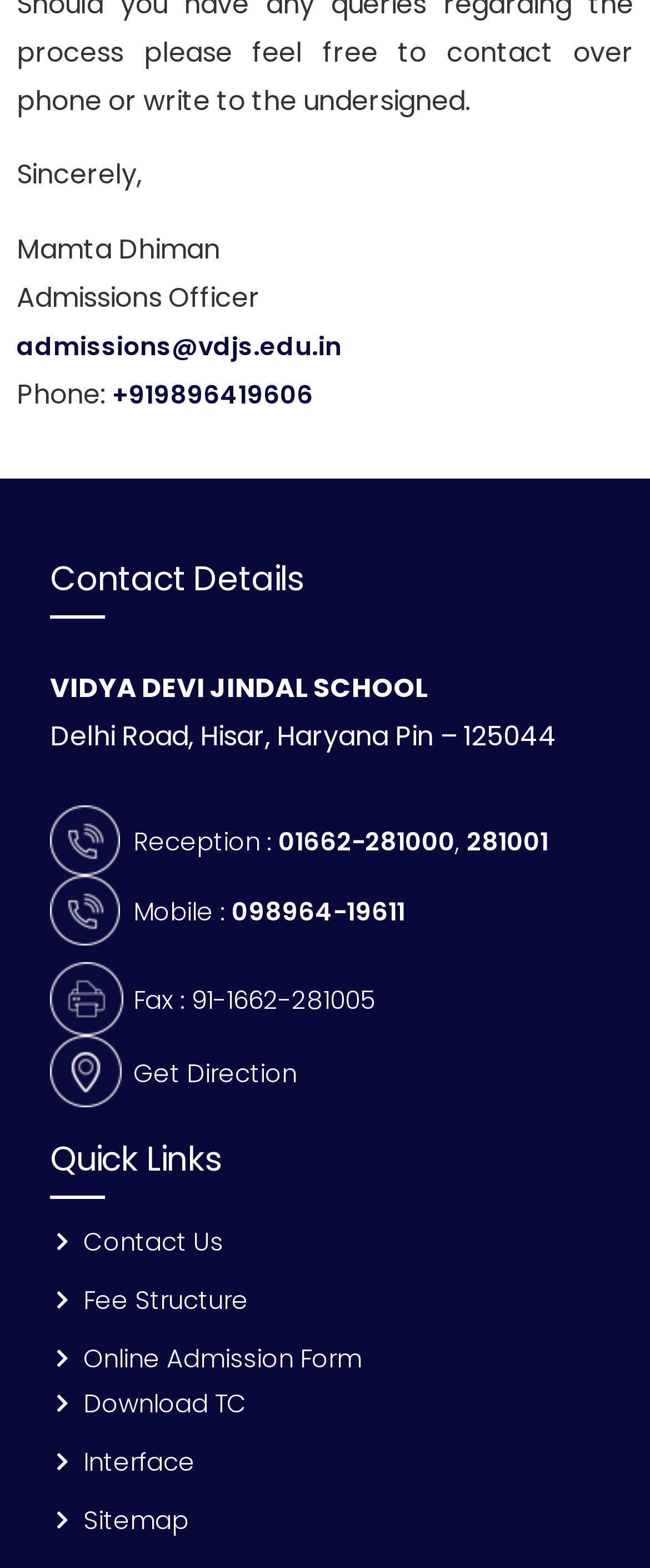Find the bounding box coordinates for the area you need to click to carry out the instruction: "Click the 'admissions@vdjs.edu.in' email link". The coordinates should be four float numbers between 0 and 1, indicated as [left, top, right, bottom].

[0.026, 0.209, 0.526, 0.232]